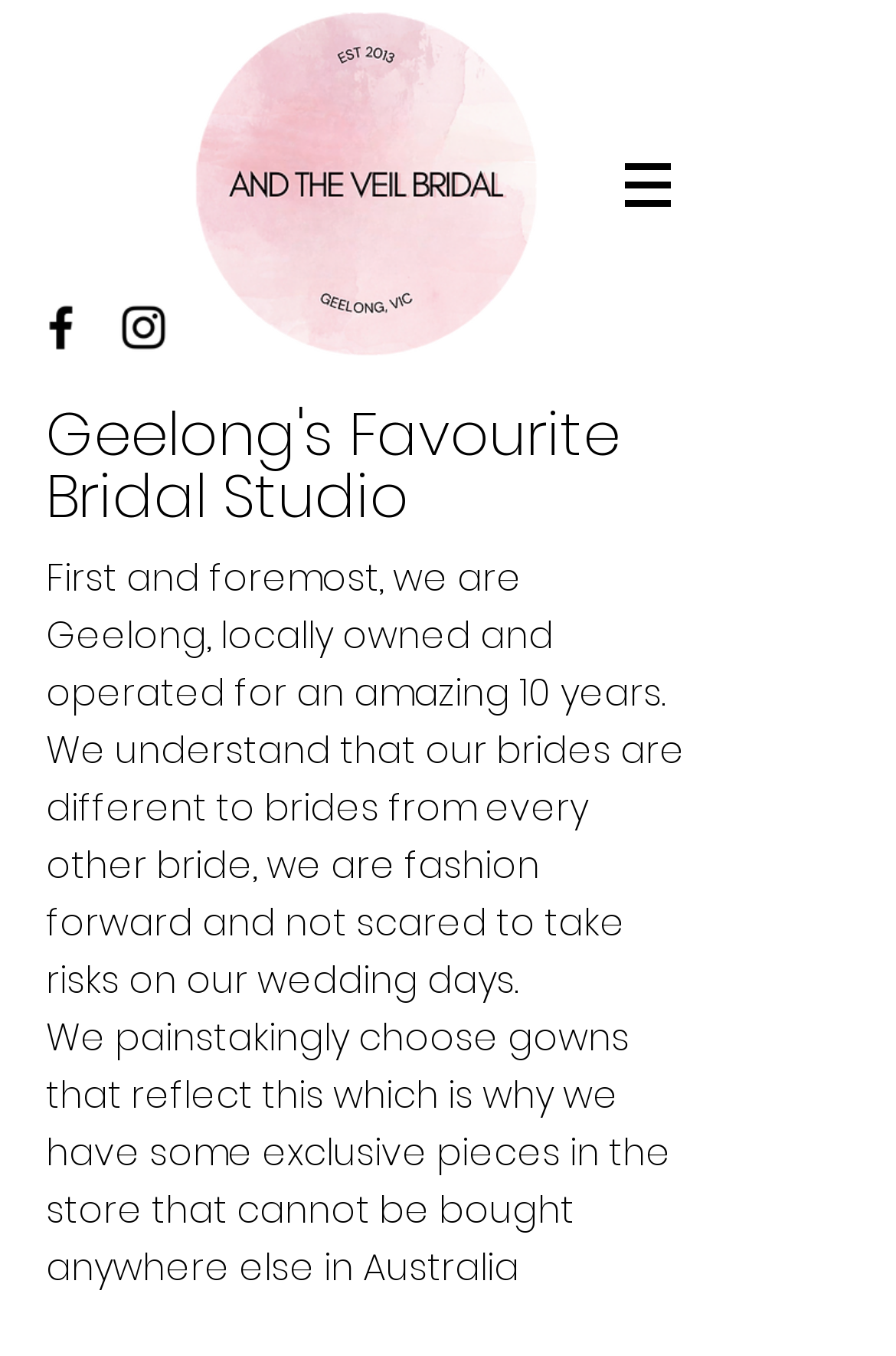Please respond to the question using a single word or phrase:
What is unique about the gowns in the store?

Exclusive pieces